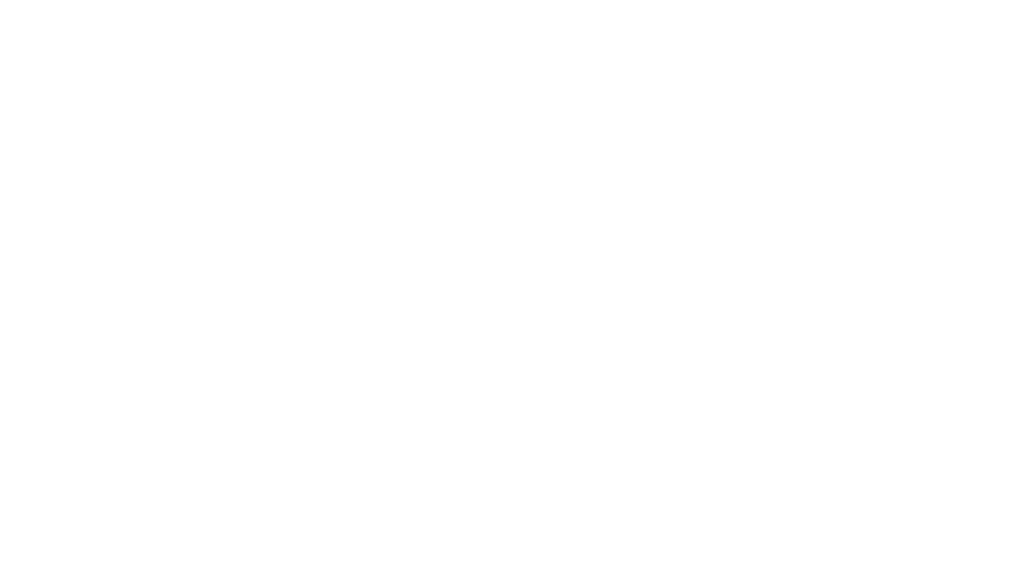Answer succinctly with a single word or phrase:
What is the primary goal of the photography session?

Empower participants